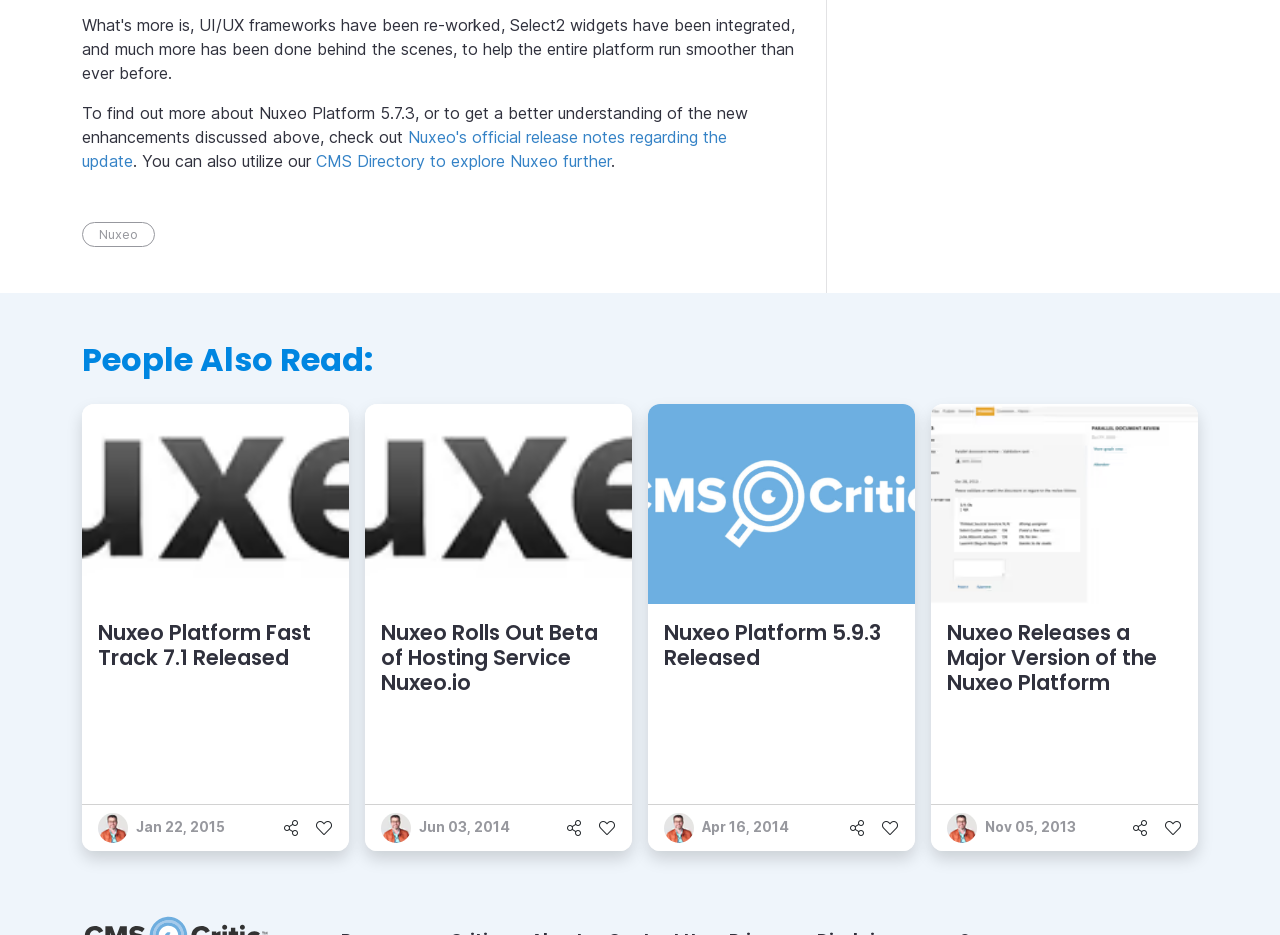Kindly provide the bounding box coordinates of the section you need to click on to fulfill the given instruction: "Read Nuxeo Platform Fast Track 7.1 Released".

[0.077, 0.661, 0.243, 0.719]